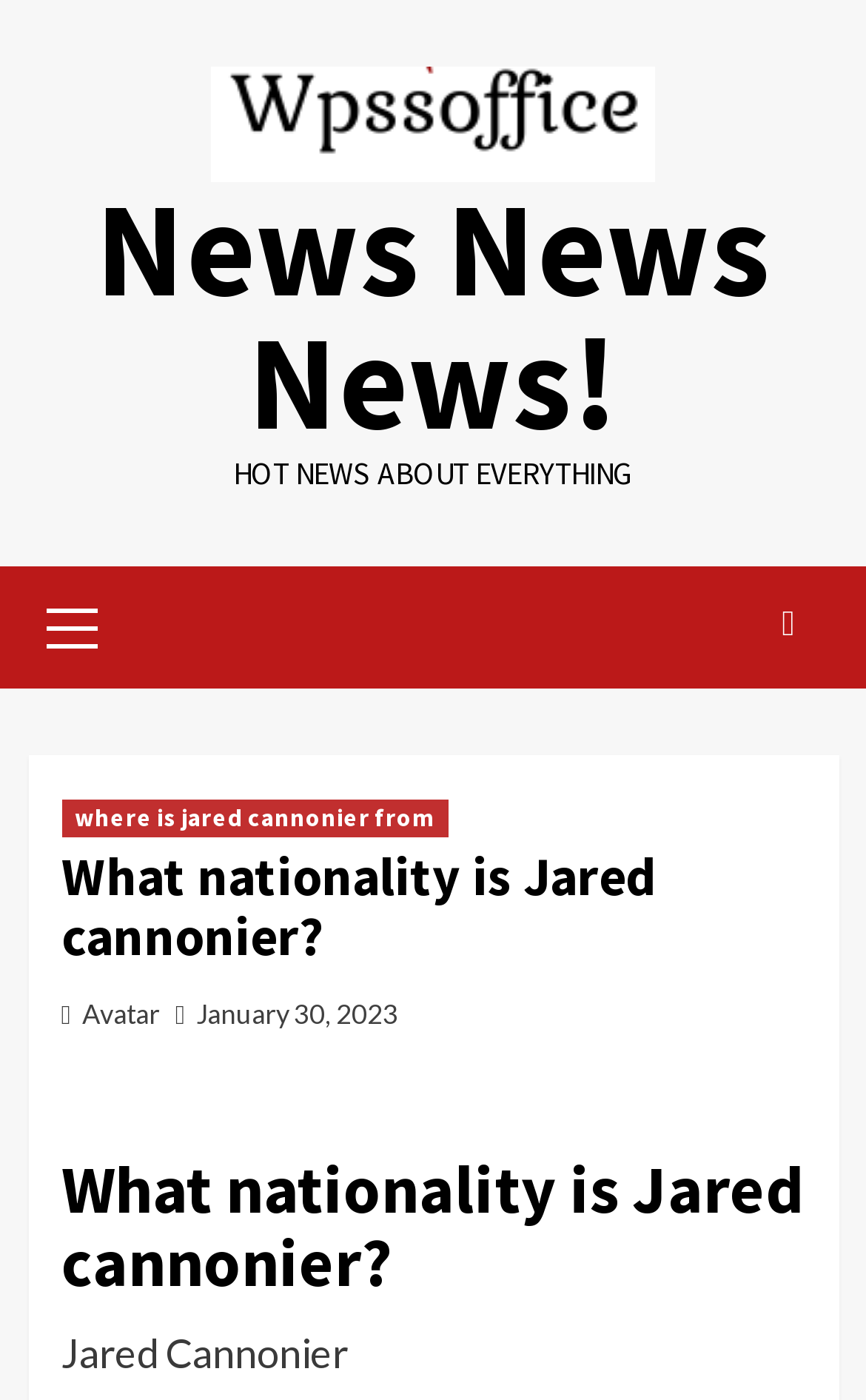Identify the bounding box of the UI element that matches this description: "parent_node: News News News!".

[0.244, 0.048, 0.756, 0.13]